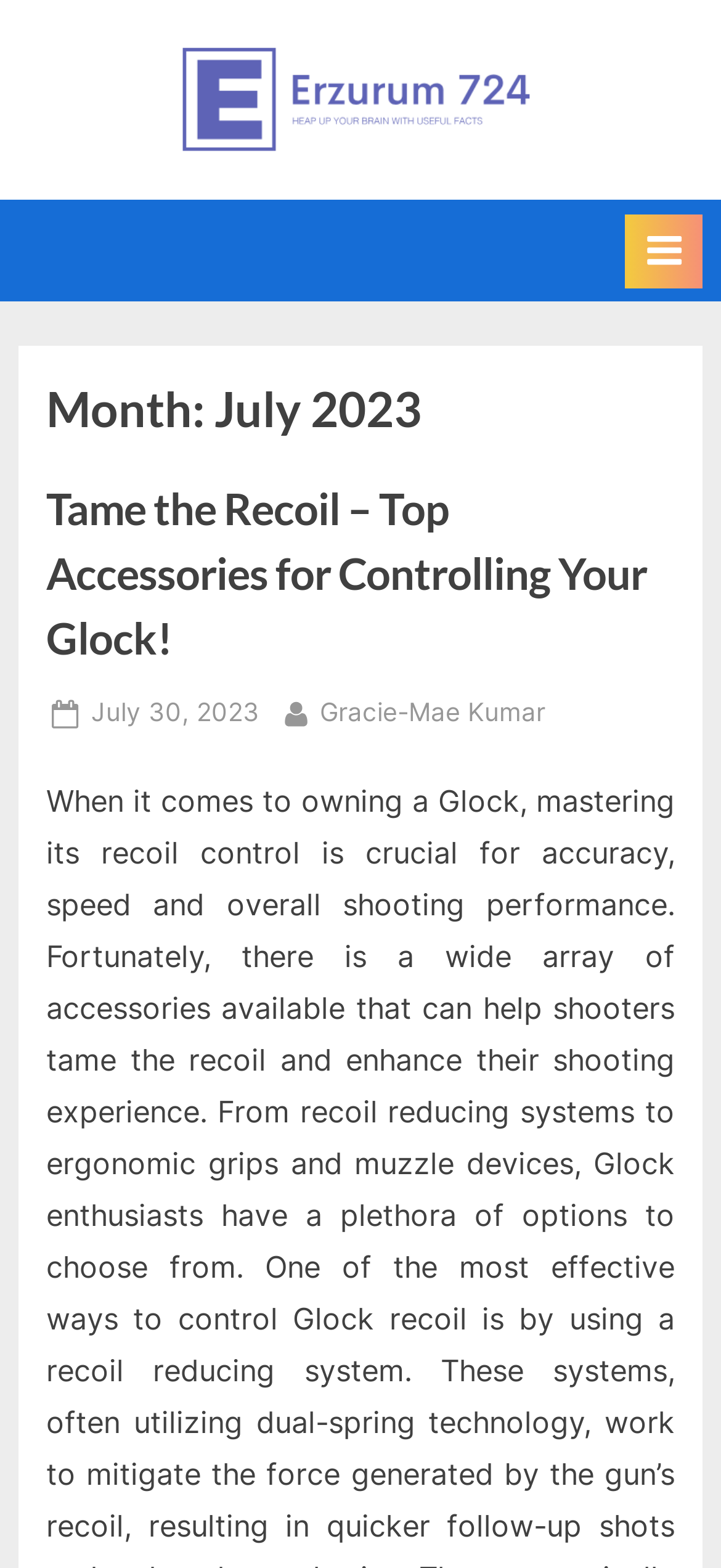Using the element description: "Home", determine the bounding box coordinates. The coordinates should be in the format [left, top, right, bottom], with values between 0 and 1.

None